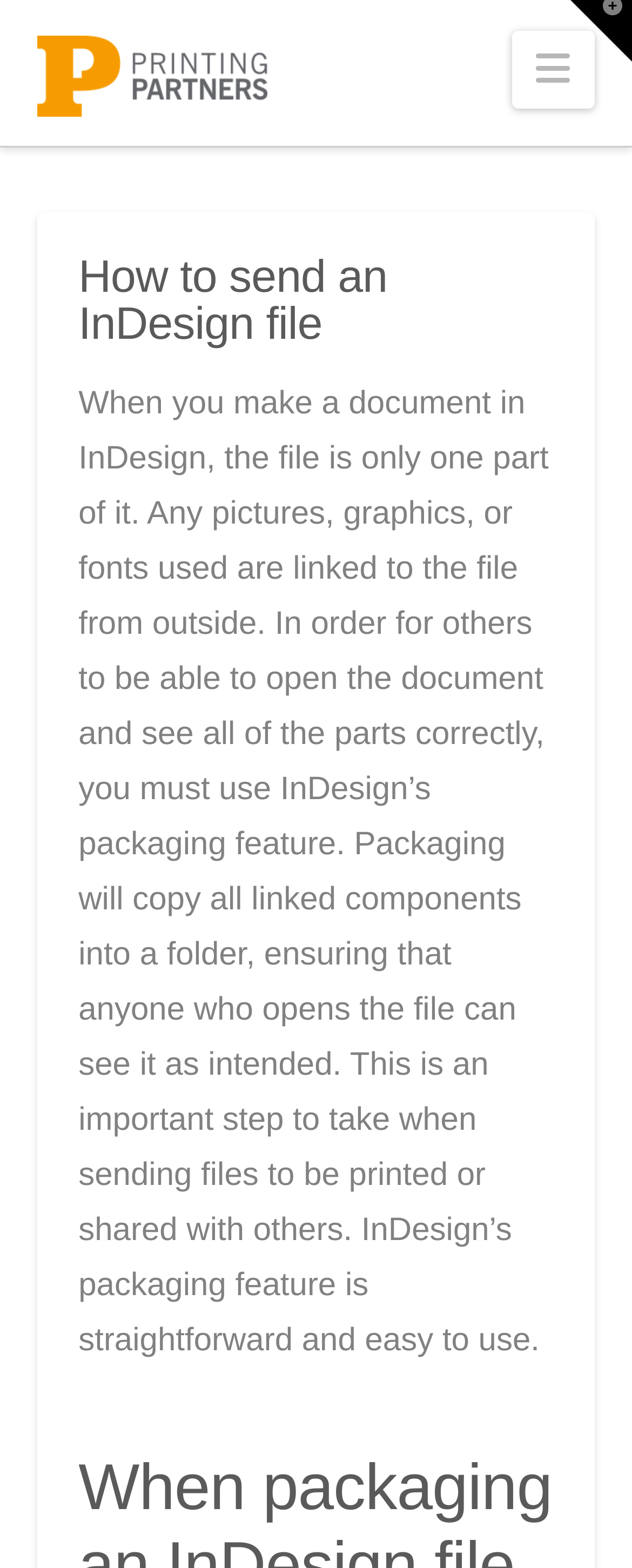Identify the bounding box for the element characterized by the following description: "Navigation".

[0.809, 0.02, 0.94, 0.069]